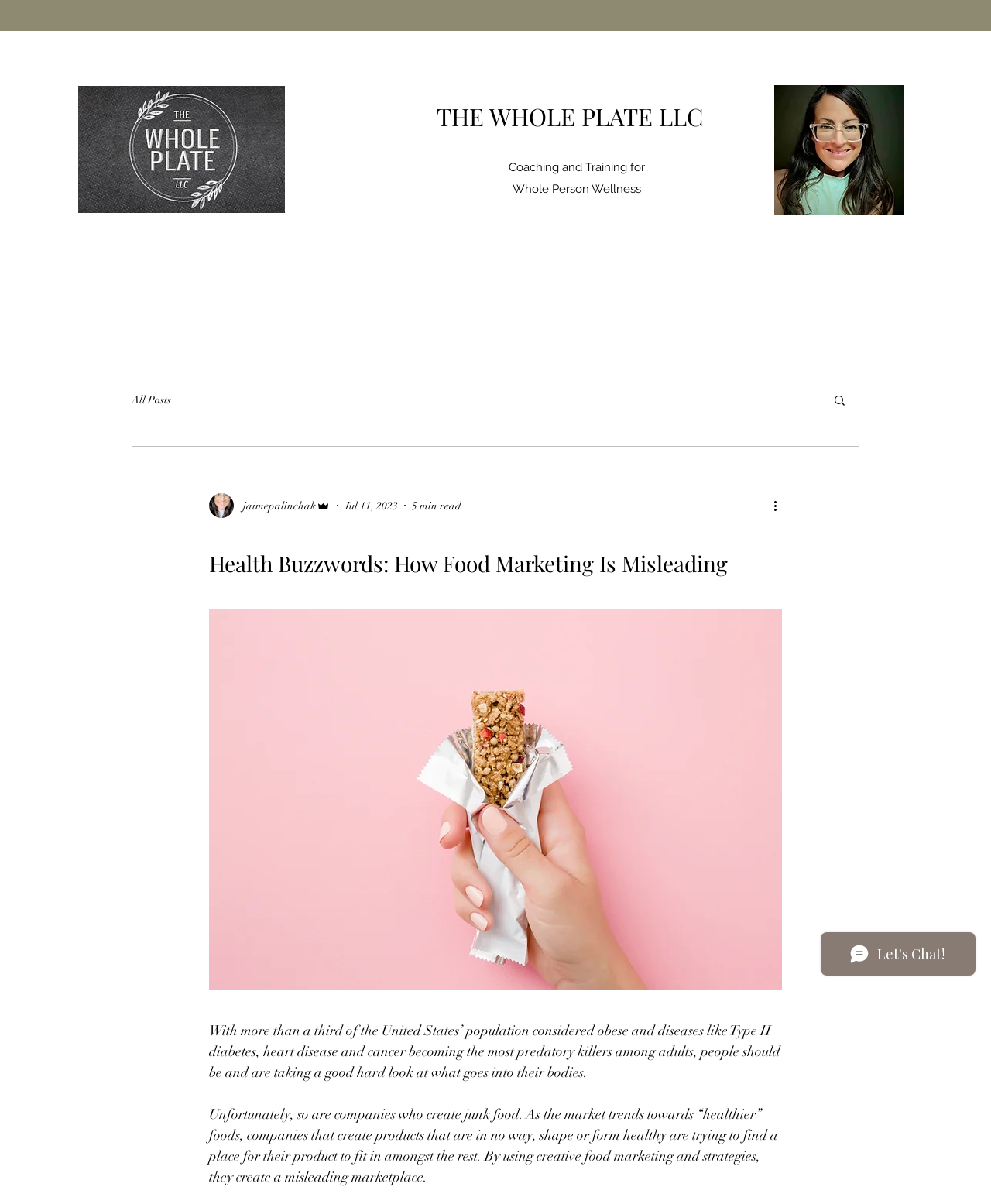Examine the image carefully and respond to the question with a detailed answer: 
What is the purpose of the 'Search' button?

The 'Search' button is likely used to search for specific content within the blog, allowing users to find relevant articles or posts quickly and easily.